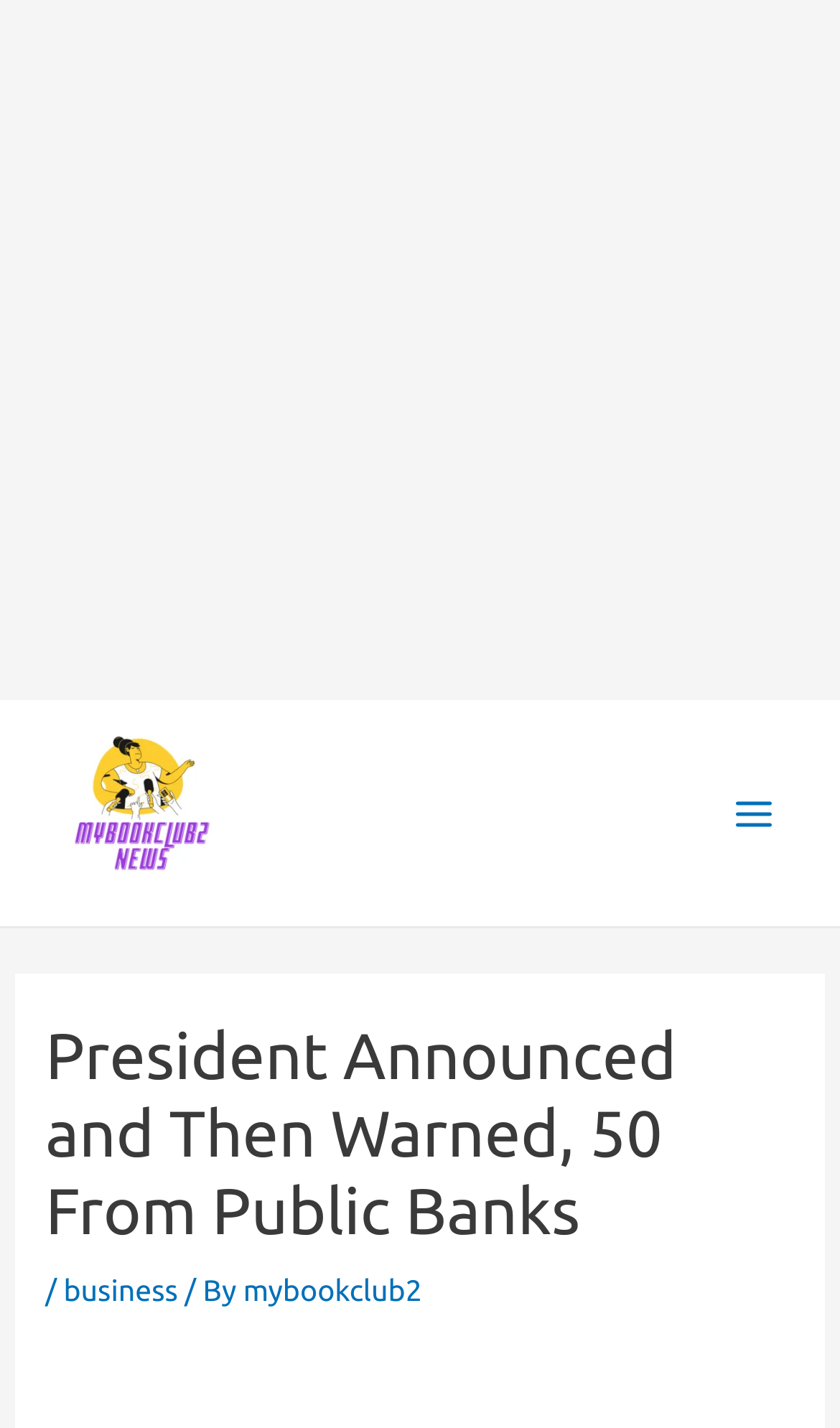Examine the image carefully and respond to the question with a detailed answer: 
What is the vertical position of the iframe relative to the link with text 'business'?

By comparing the y1 and y2 coordinates of the iframe and the link with text 'business', I found that the iframe has a lower y1 value, indicating that it is positioned above the link.